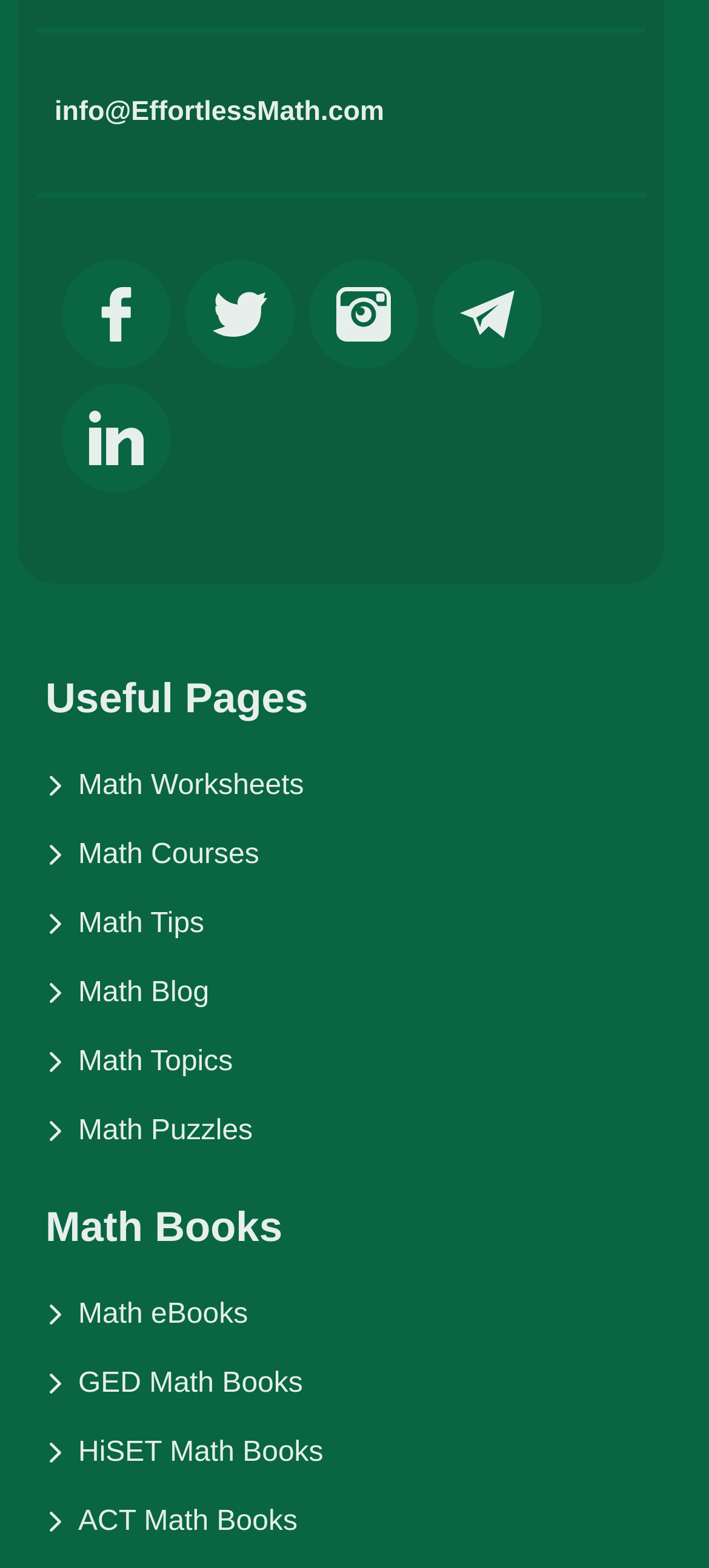Locate the bounding box coordinates of the segment that needs to be clicked to meet this instruction: "Contact us through email".

[0.077, 0.061, 0.542, 0.081]